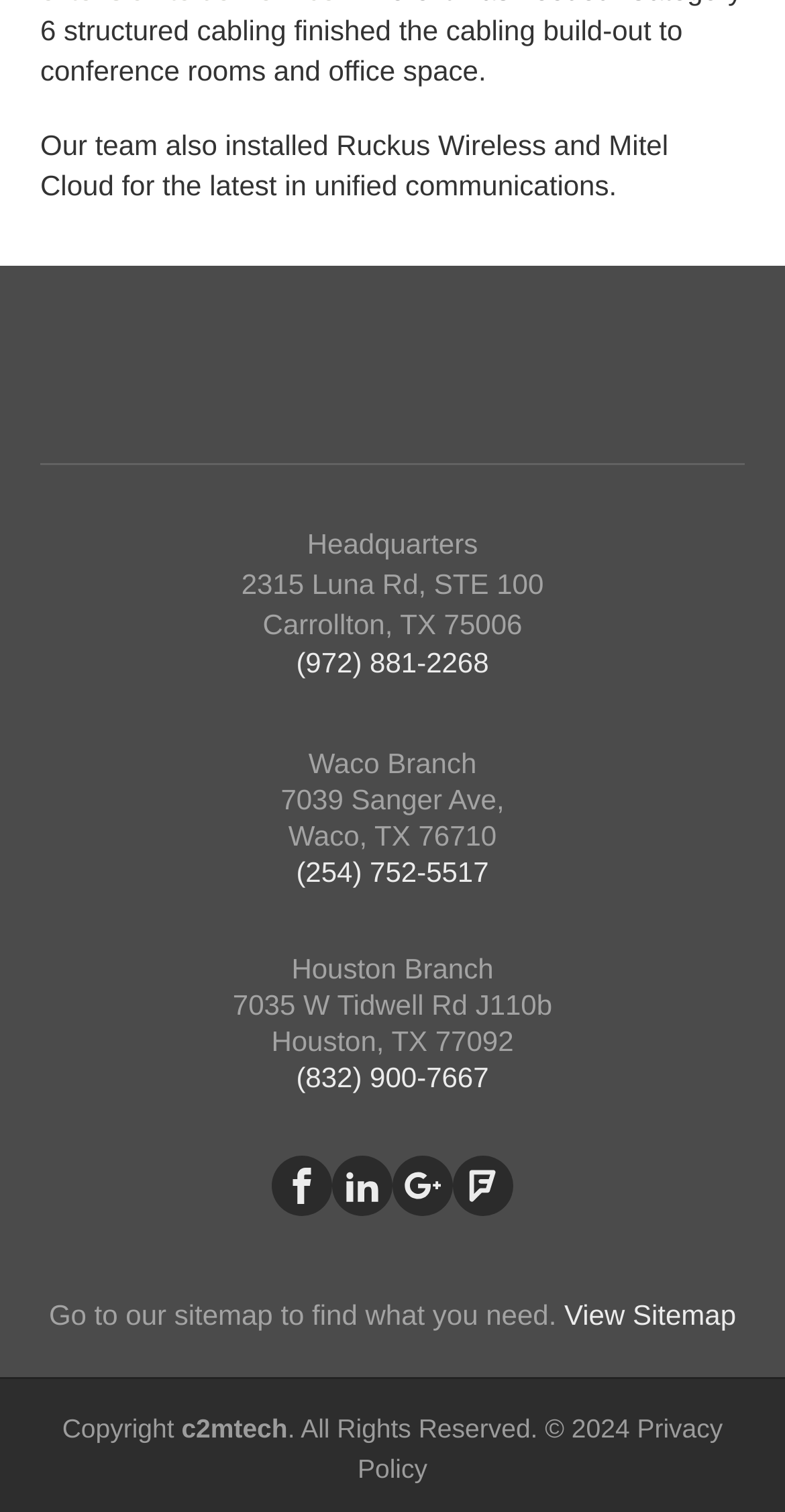Please find the bounding box coordinates of the clickable region needed to complete the following instruction: "Call Waco branch". The bounding box coordinates must consist of four float numbers between 0 and 1, i.e., [left, top, right, bottom].

[0.377, 0.565, 0.623, 0.587]